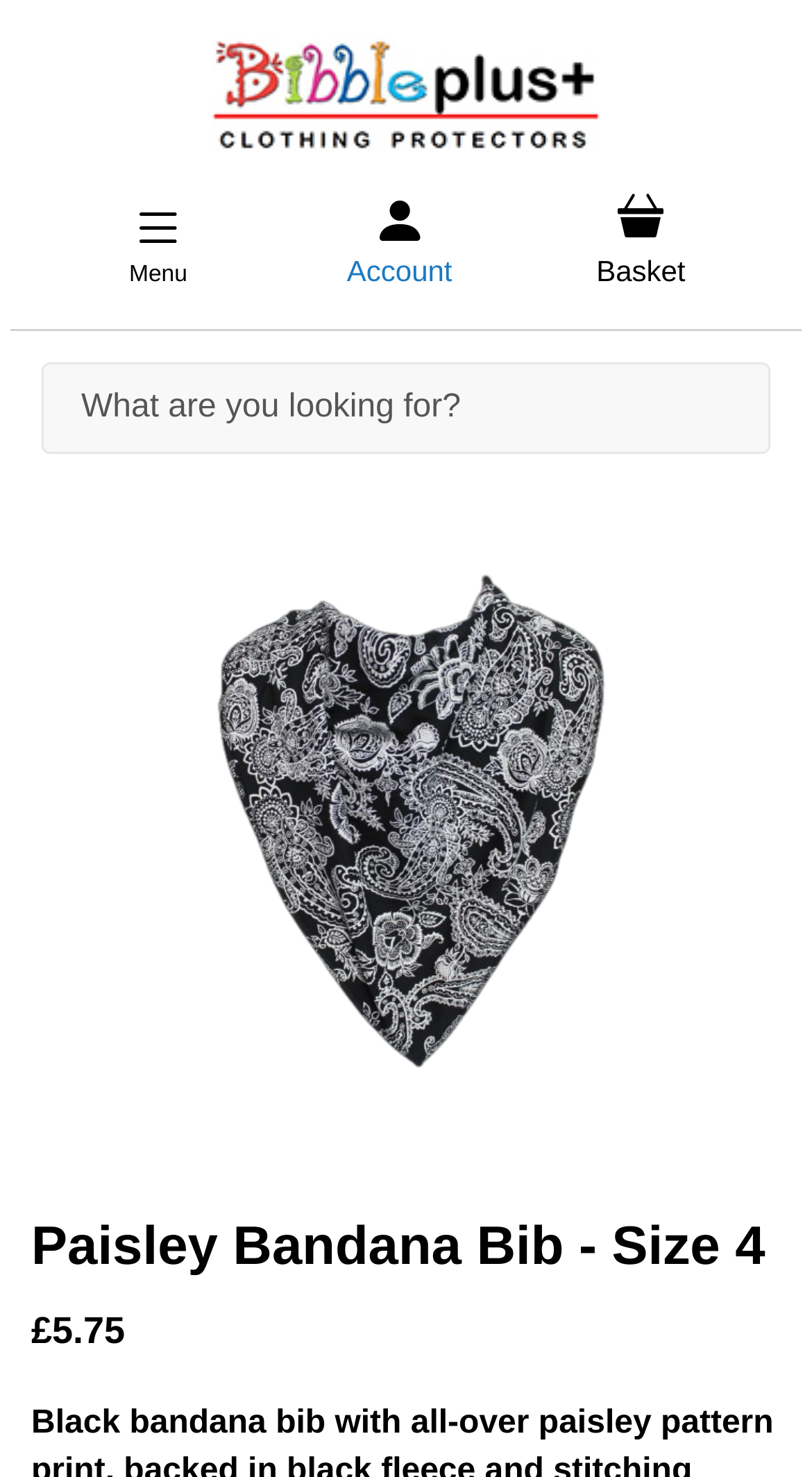Detail the features and information presented on the webpage.

This webpage appears to be a product page for a "Paisley Bandana Bib" in size 4. At the top left corner, there is a store logo link, accompanied by an image of "Bibbles Plus+ - Clothing Protectors" to its right. 

Below the logo and image, there are three links: "Menu", "Account", and "Basket", positioned from left to right. 

Further down, there is a combobox that spans the entire width of the page. Below the combobox, the product name "Paisley Bandana Bib - Size 4" is displayed as a heading. The product price, "£5.75", is shown below the product name. 

To the right of the product name and price, there is a main product photo. Above and below the photo, there are links to "Skip to the end of the images gallery" and "Skip to the beginning of the images gallery", respectively.